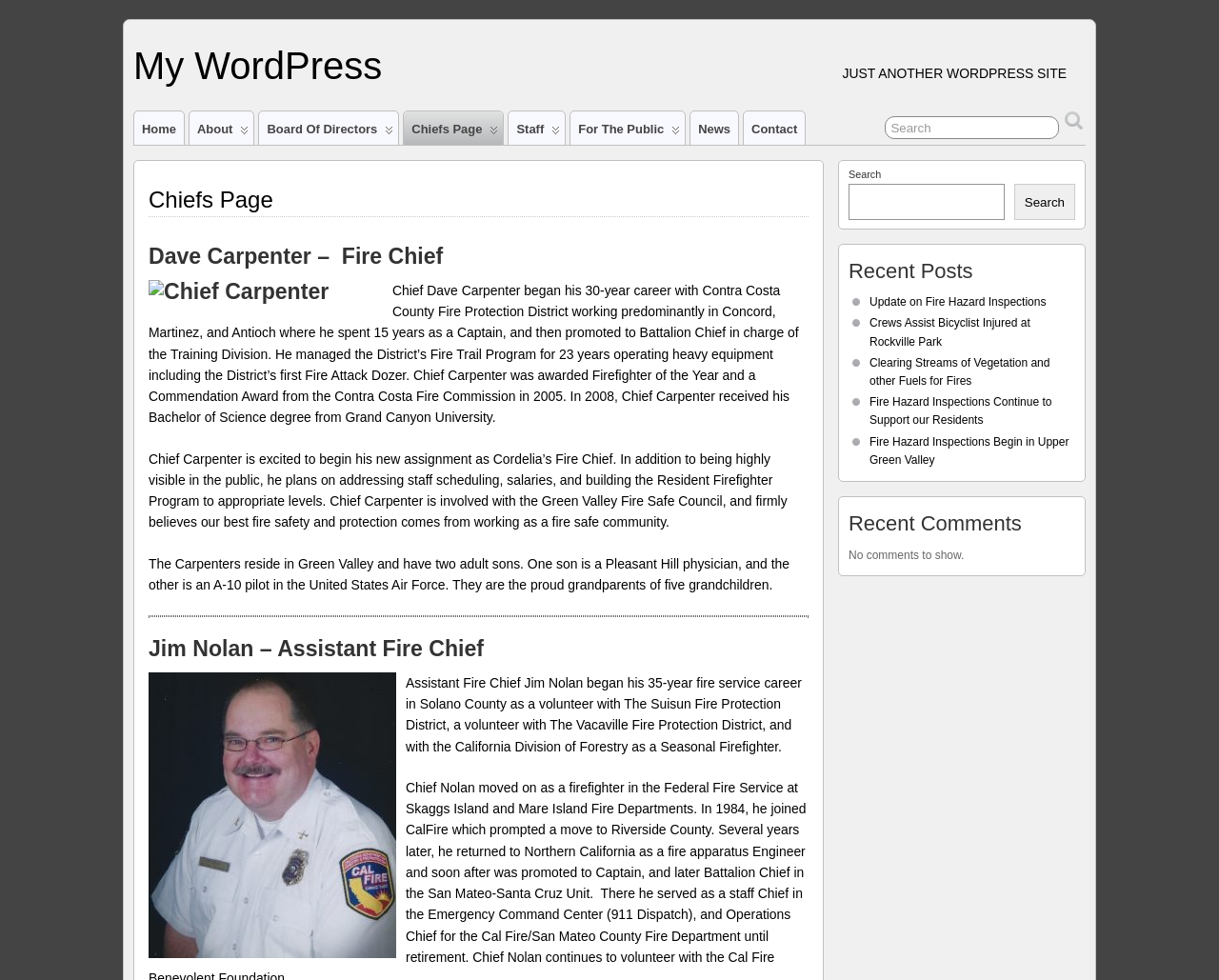What is the role of Jim Nolan? From the image, respond with a single word or brief phrase.

Assistant Fire Chief